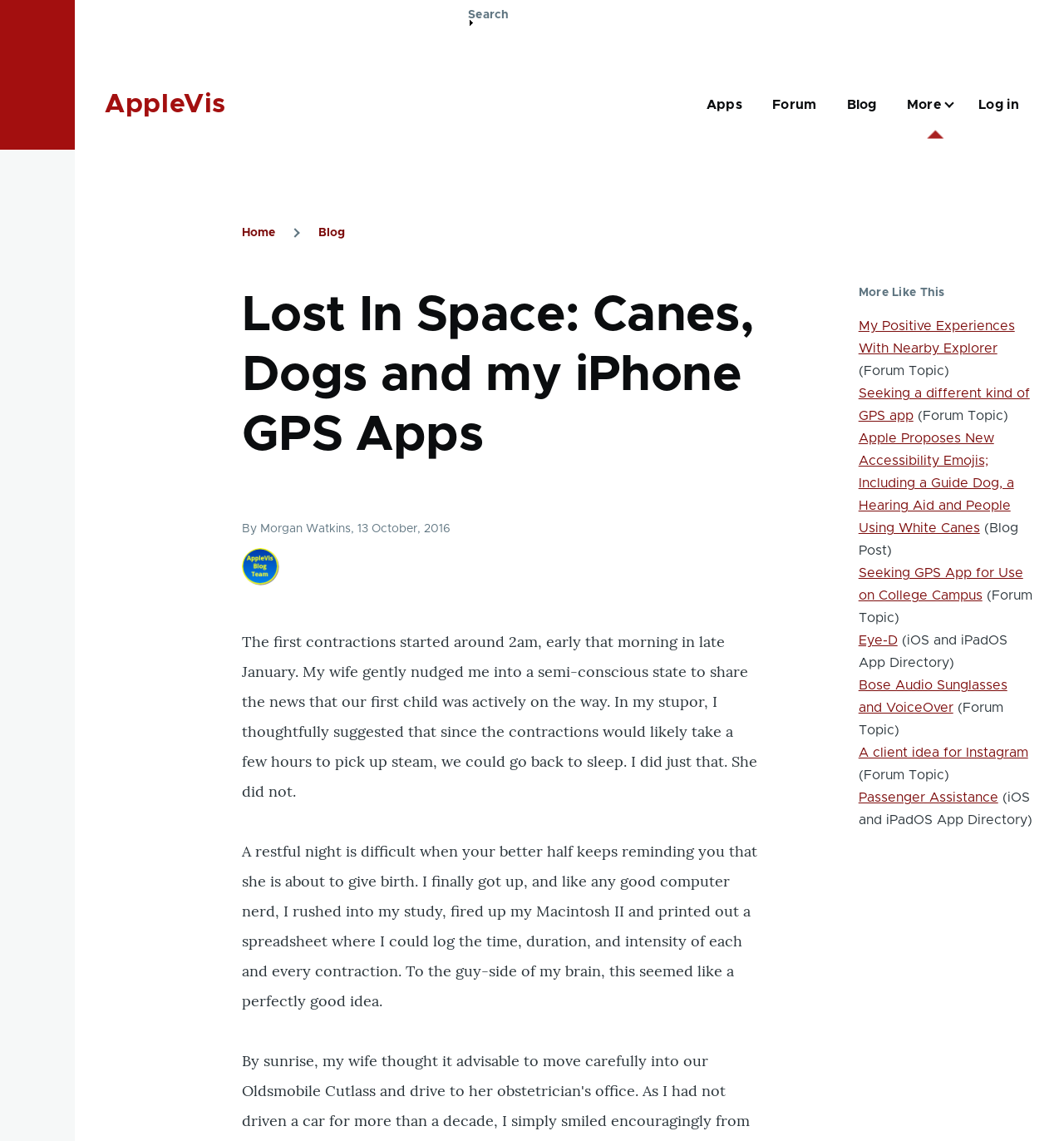Using the webpage screenshot, find the UI element described by Skip to main content. Provide the bounding box coordinates in the format (top-left x, top-left y, bottom-right x, bottom-right y), ensuring all values are floating point numbers between 0 and 1.

[0.0, 0.0, 1.0, 0.013]